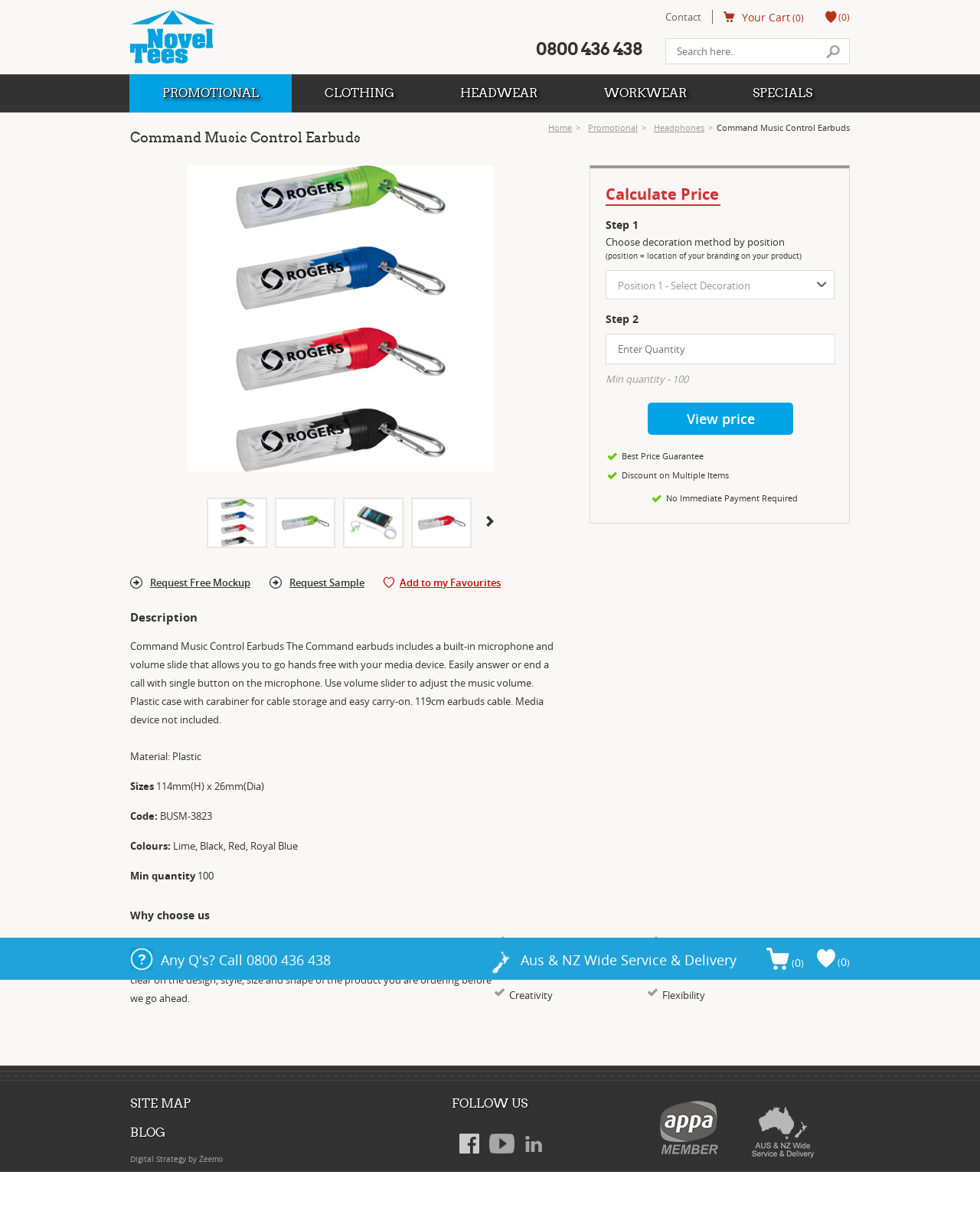What is the name of the product?
Carefully examine the image and provide a detailed answer to the question.

The name of the product can be found in the heading 'Command Music Control Earbuds' on the webpage, which is a prominent element on the page.